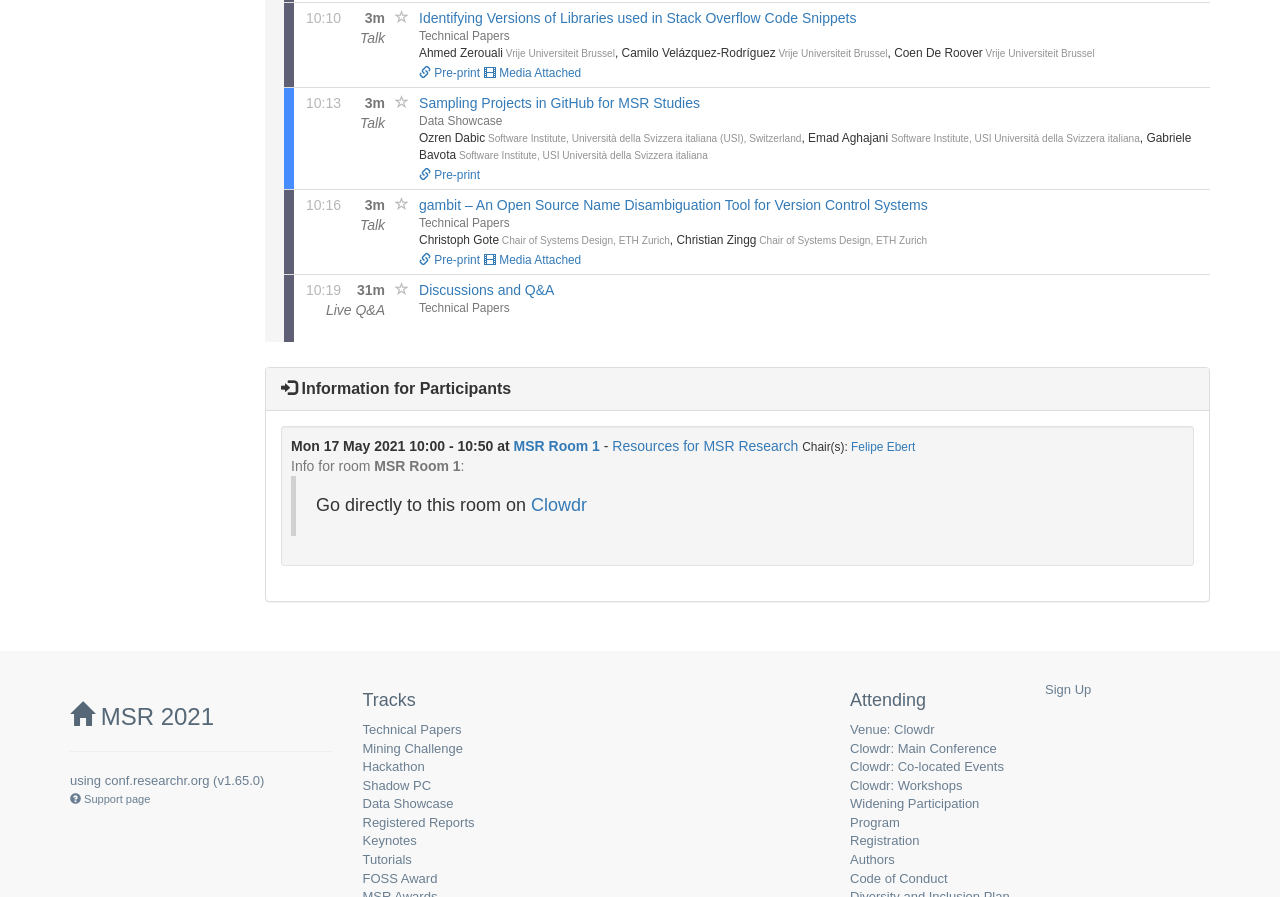Respond to the following question with a brief word or phrase:
What is the name of the room where the event is taking place?

MSR Room 1